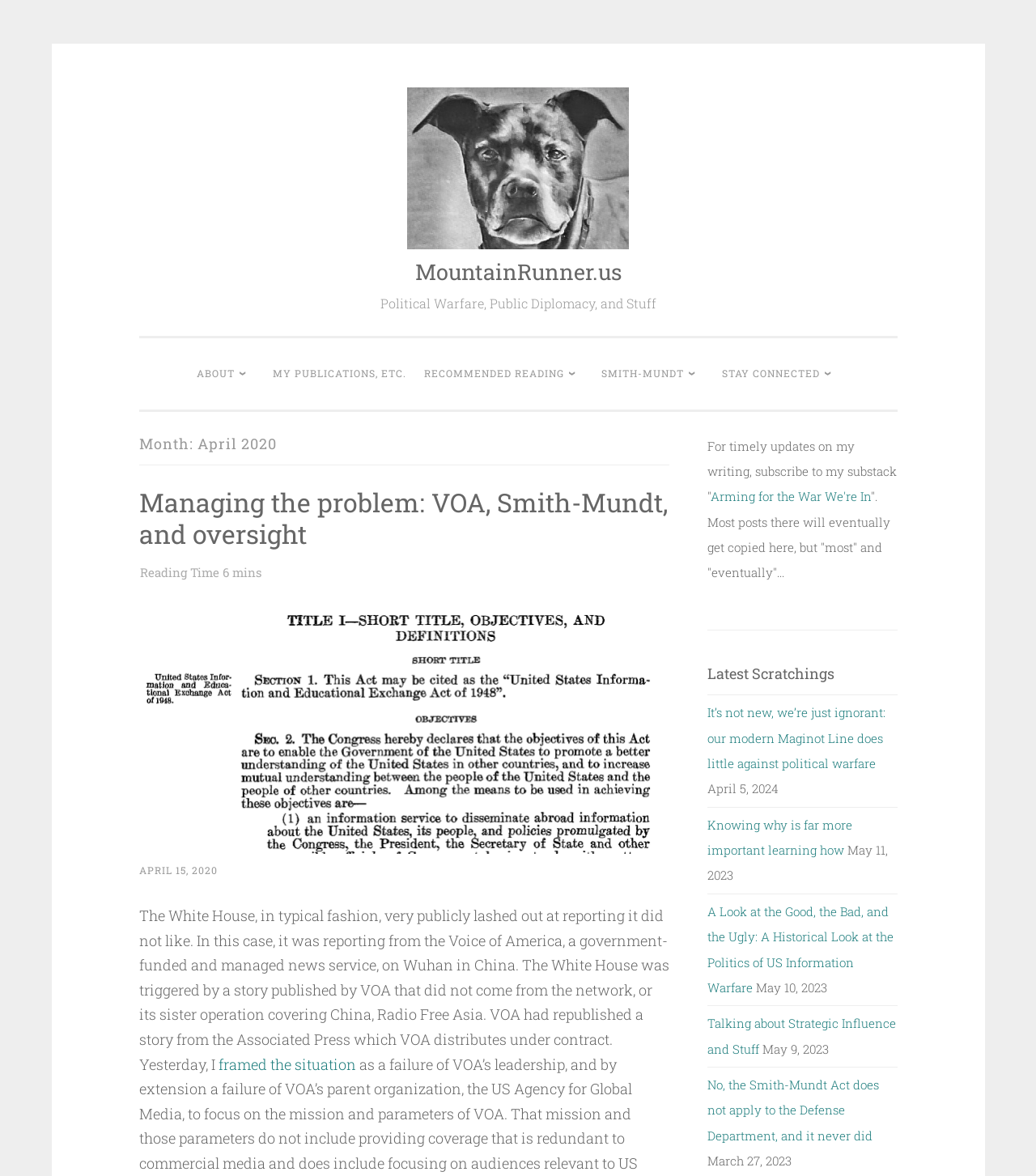What is the author of the posts on this webpage?
Please provide a single word or phrase answer based on the image.

Matt Armstrong